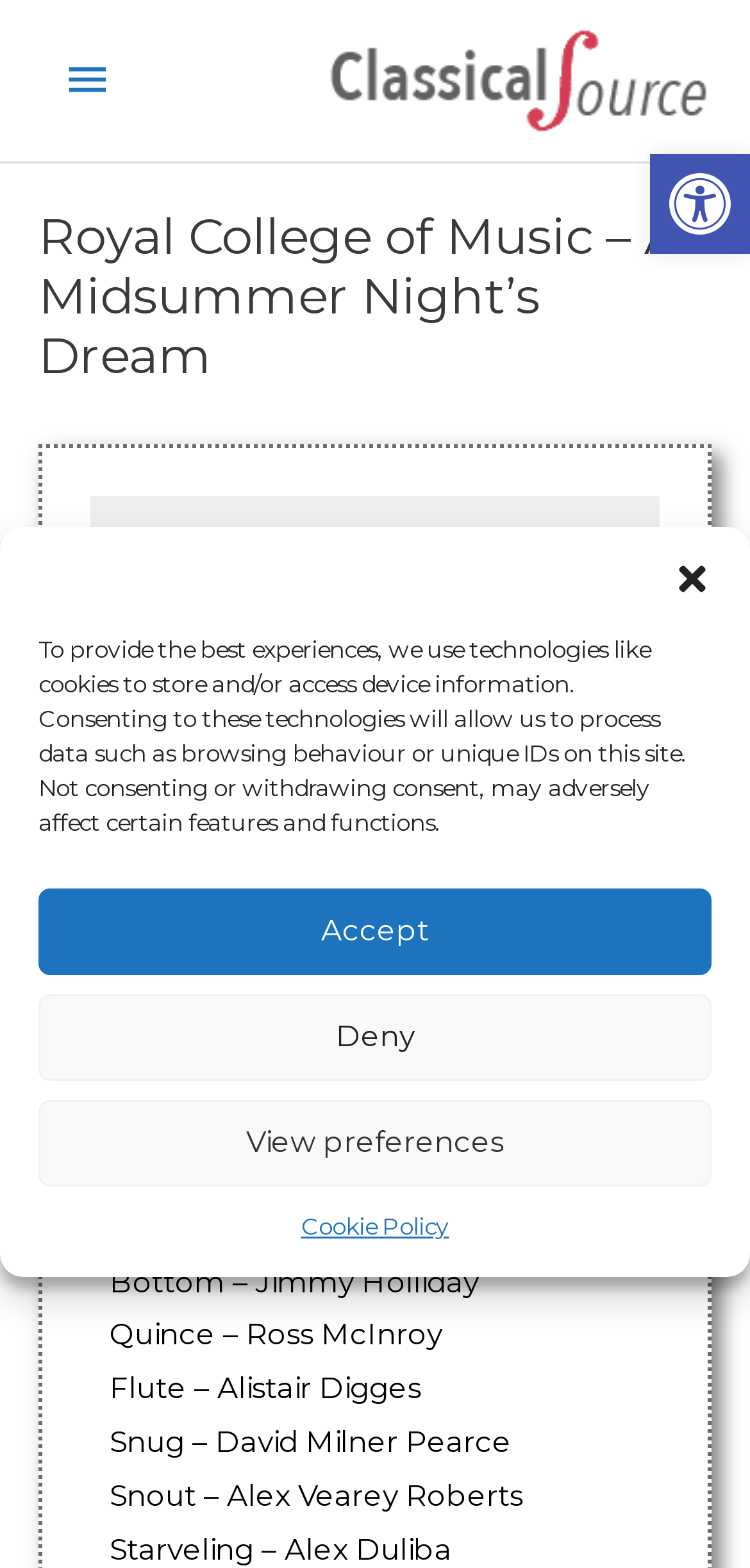Provide a short answer using a single word or phrase for the following question: 
Who plays the role of Oberon?

Philip Jones